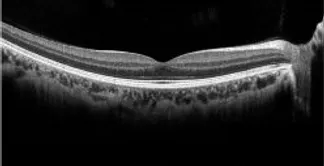What age group is particularly benefited by OCT scans?
Using the image, answer in one word or phrase.

Over 40